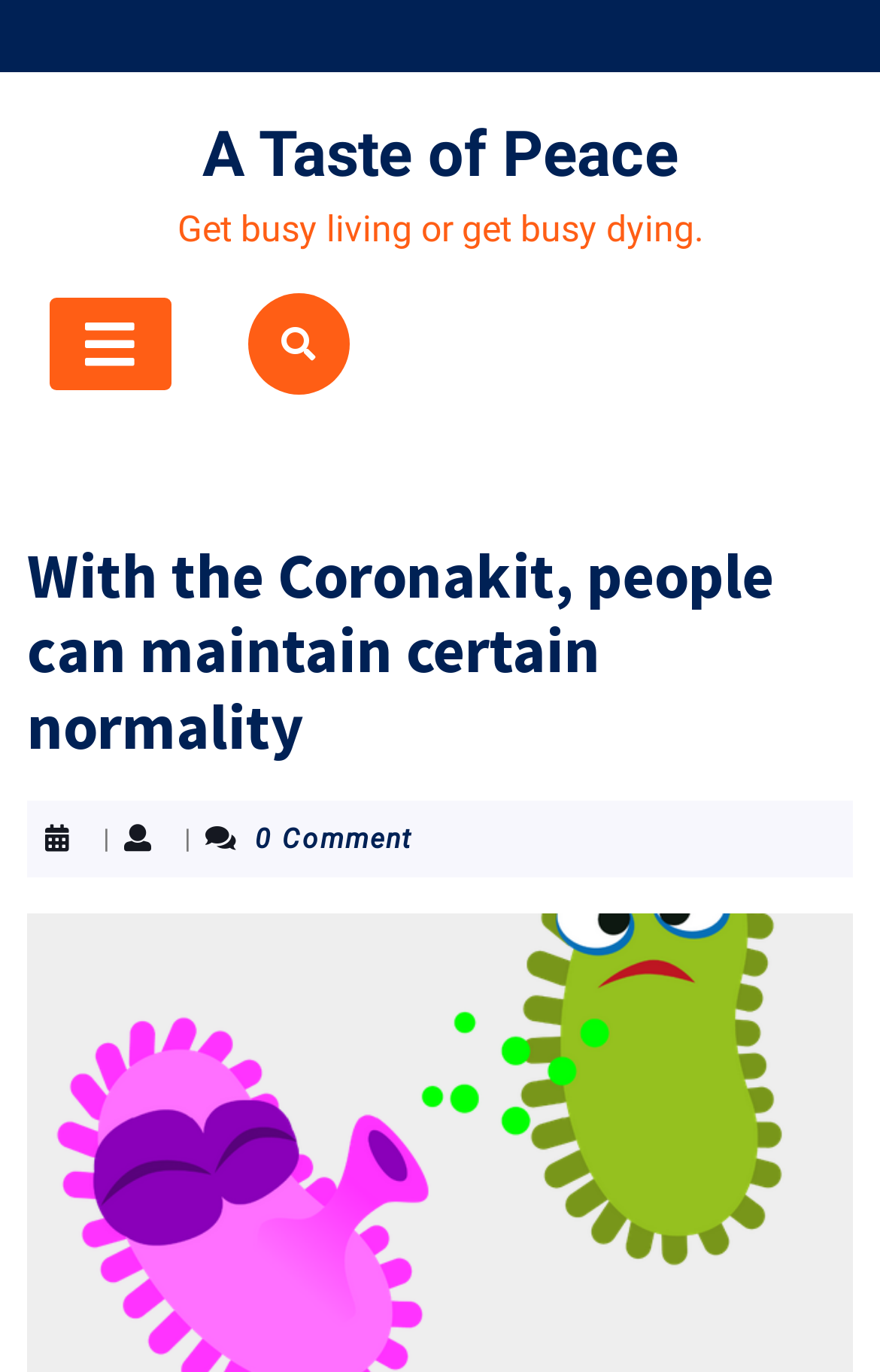Find the bounding box of the UI element described as: "Open Button". The bounding box coordinates should be given as four float values between 0 and 1, i.e., [left, top, right, bottom].

[0.056, 0.217, 0.194, 0.284]